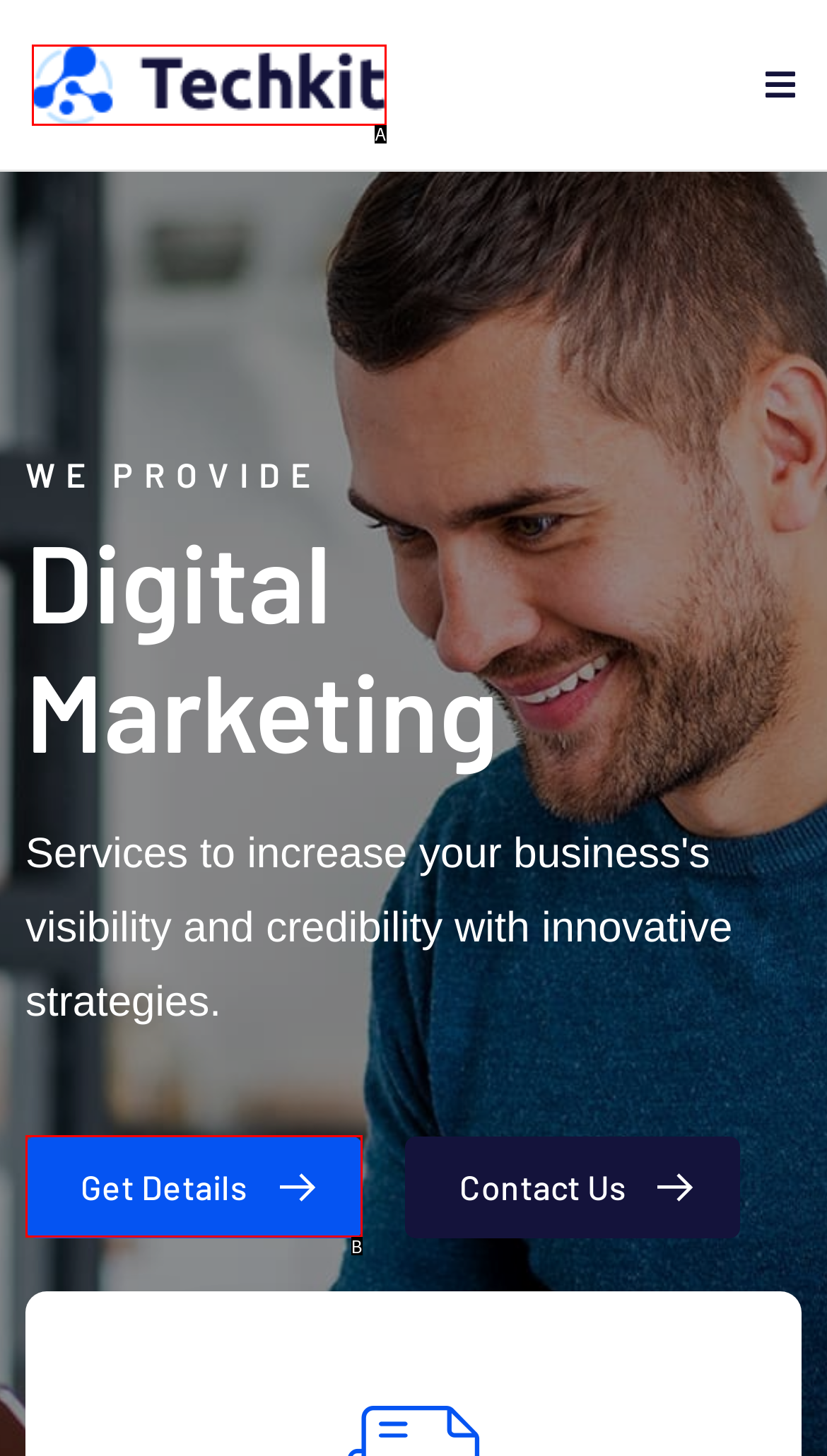Determine which option matches the description: alt="Techkit". Answer using the letter of the option.

A